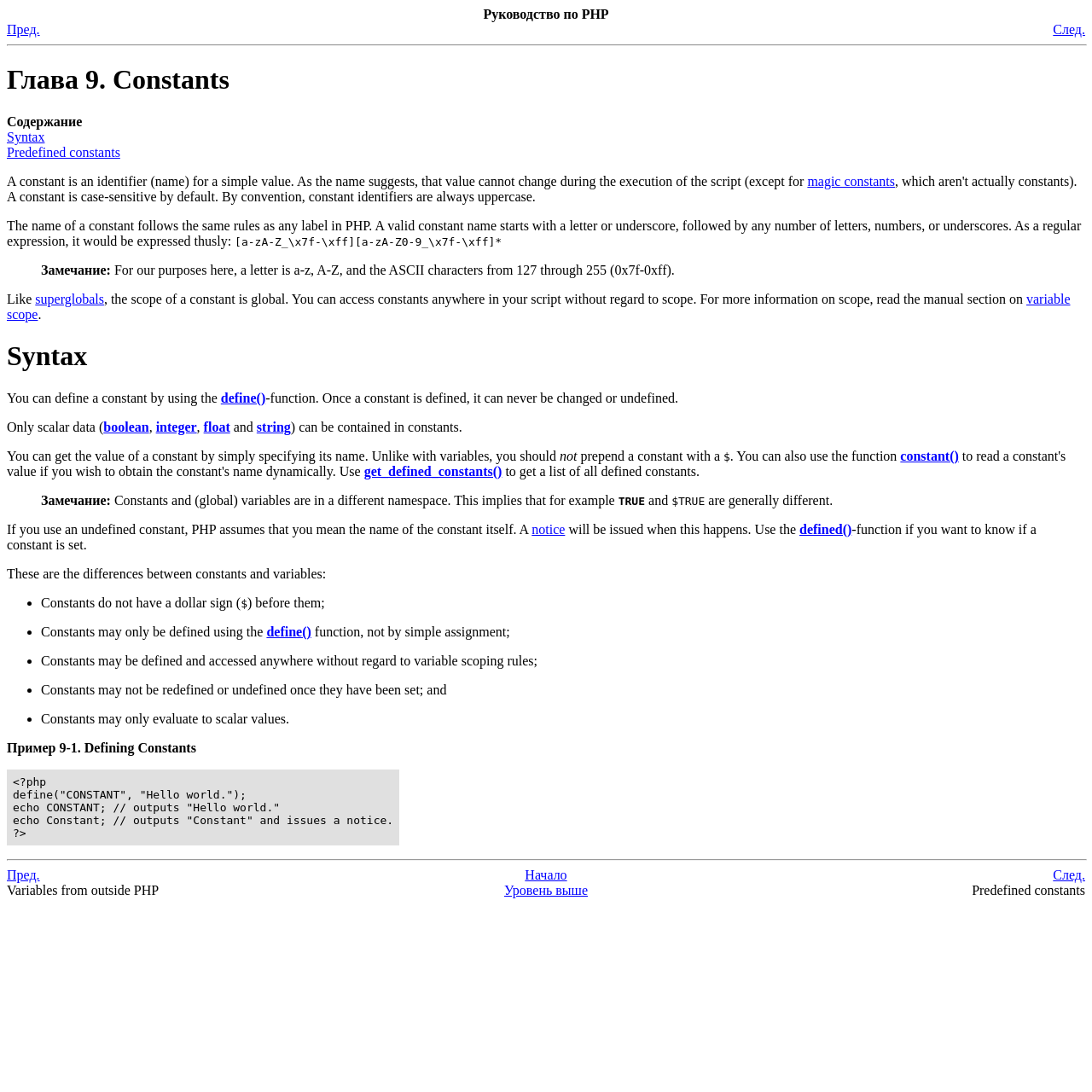Identify the bounding box coordinates of the region that should be clicked to execute the following instruction: "Click on the 'variable scope' link".

[0.006, 0.267, 0.98, 0.294]